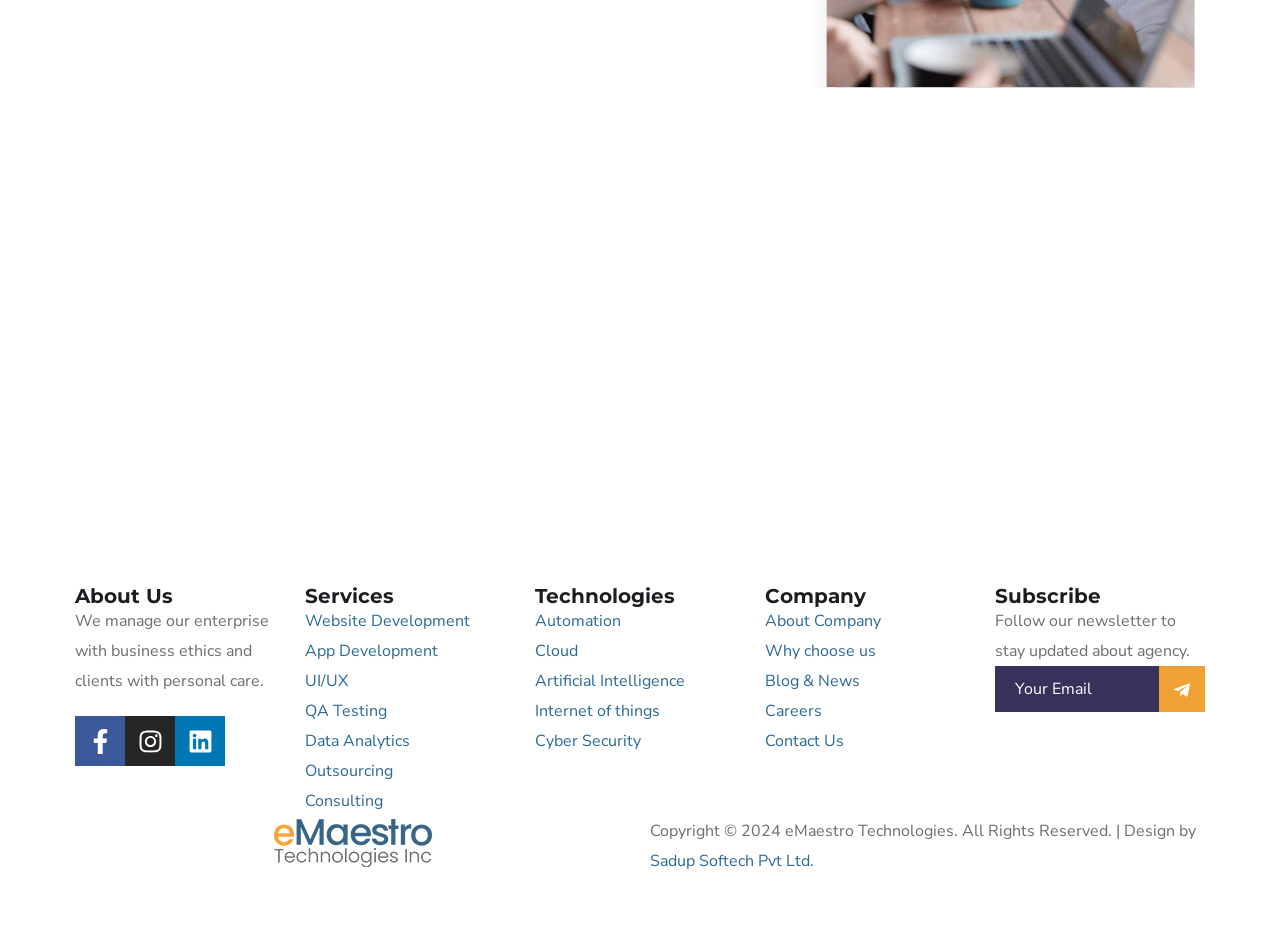Identify the bounding box coordinates of the element that should be clicked to fulfill this task: "Click on Contact Us". The coordinates should be provided as four float numbers between 0 and 1, i.e., [left, top, right, bottom].

[0.598, 0.768, 0.762, 0.799]